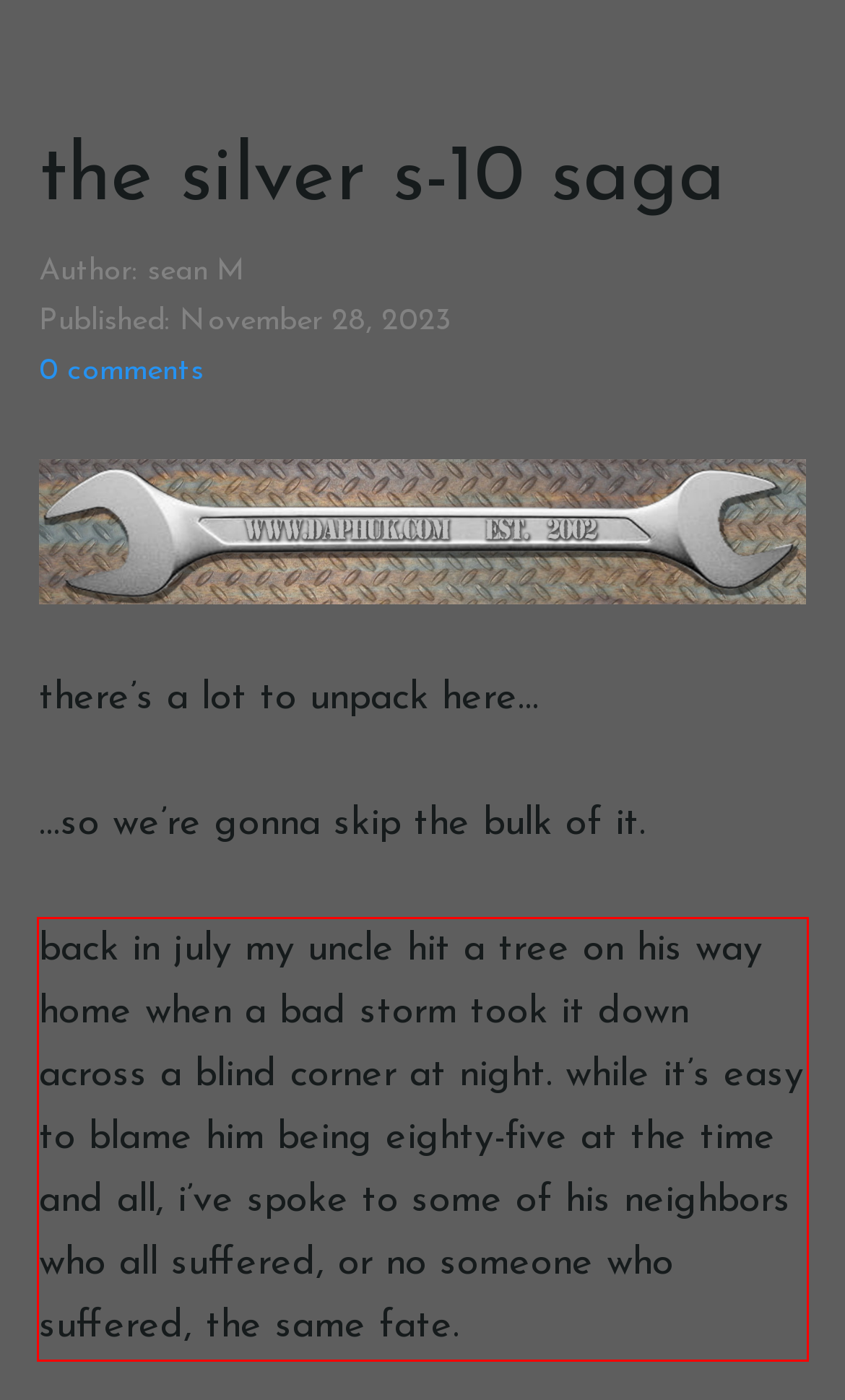Examine the webpage screenshot, find the red bounding box, and extract the text content within this marked area.

back in july my uncle hit a tree on his way home when a bad storm took it down across a blind corner at night. while it’s easy to blame him being eighty-five at the time and all, i’ve spoke to some of his neighbors who all suffered, or no someone who suffered, the same fate.